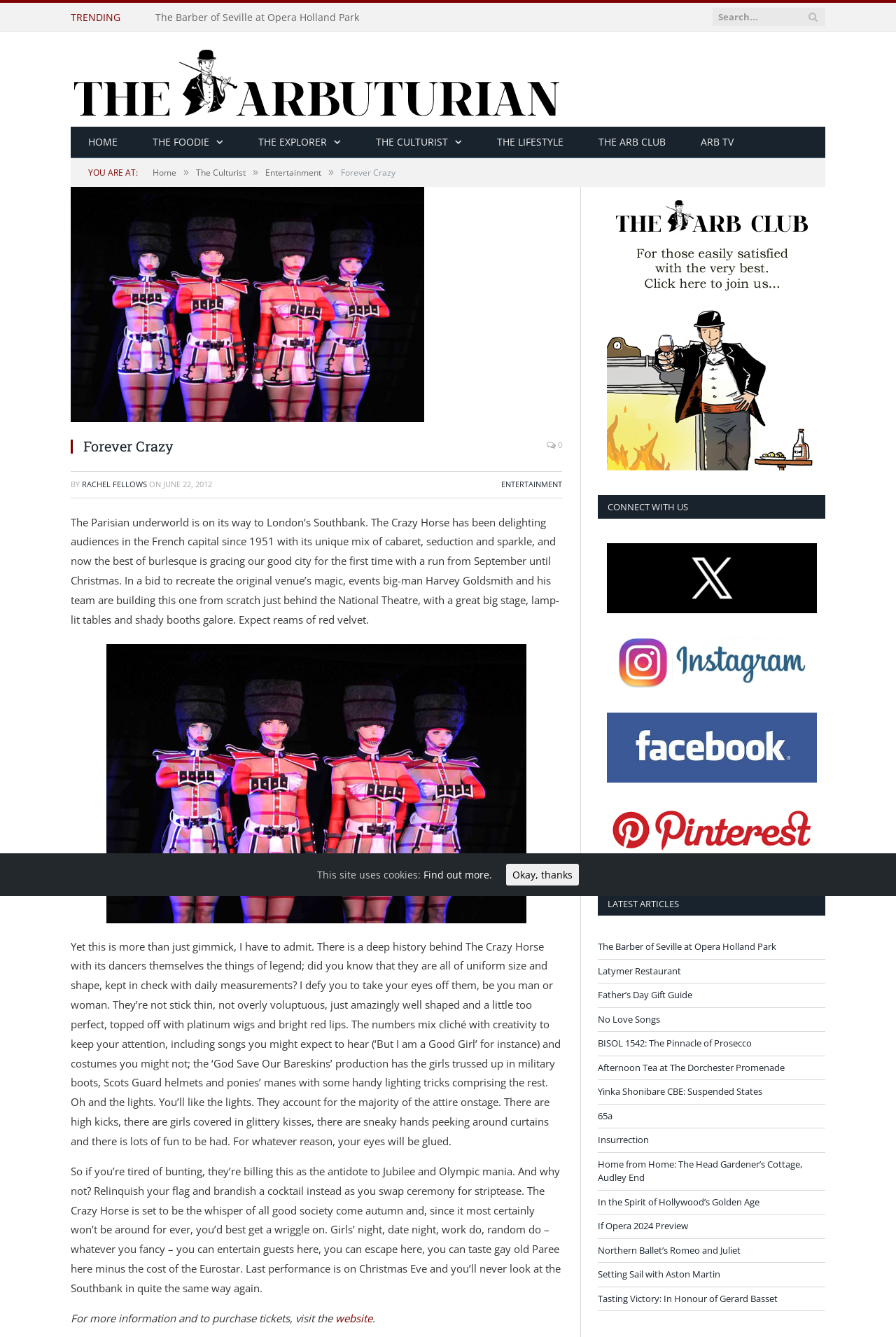What is the location of the new venue? Refer to the image and provide a one-word or short phrase answer.

London's Southbank